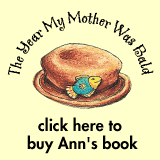Provide a single word or phrase to answer the given question: 
What is the color of the background?

Pale yellow